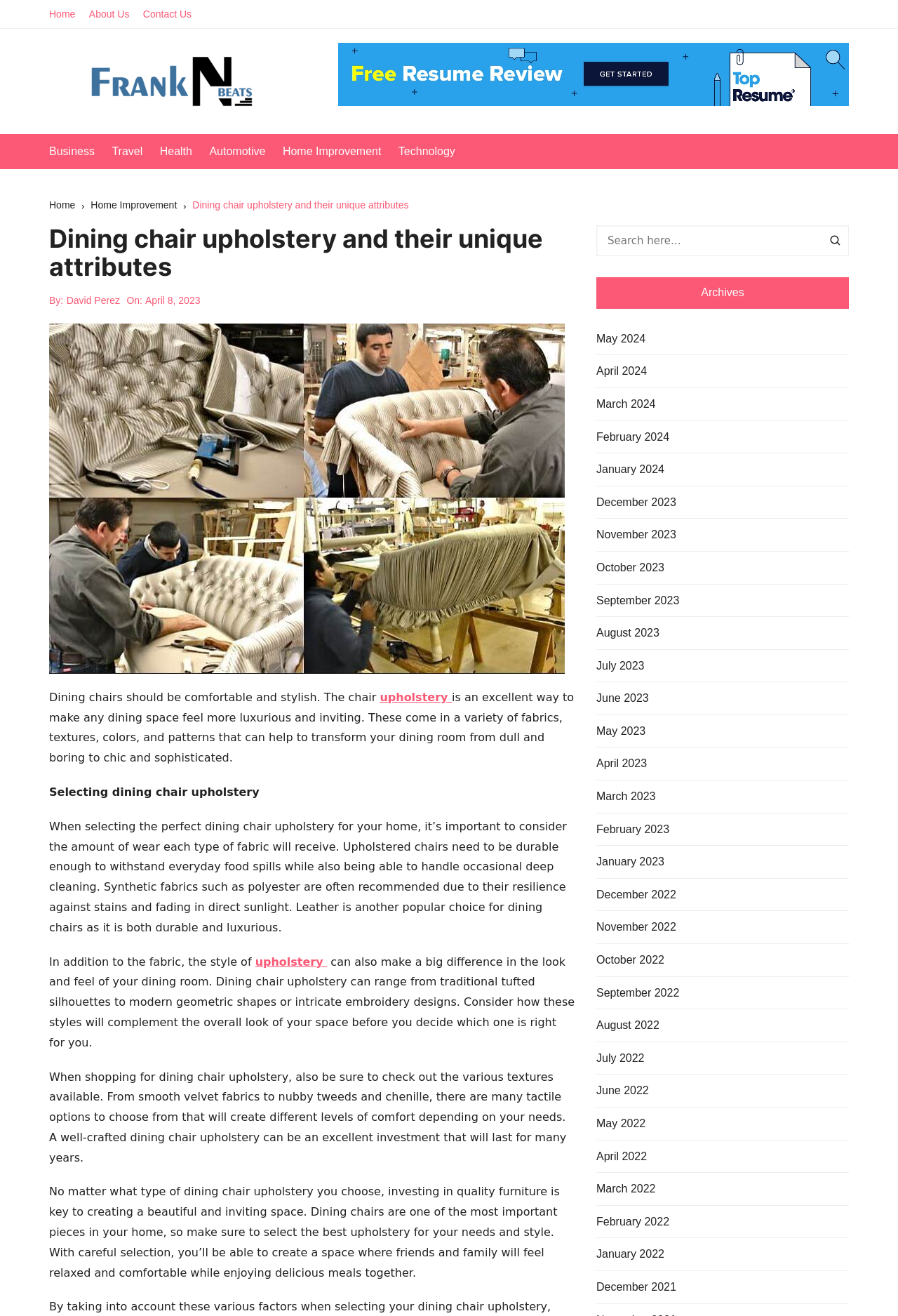Please identify the bounding box coordinates for the region that you need to click to follow this instruction: "Click on the 'Home' link".

[0.055, 0.0, 0.096, 0.021]